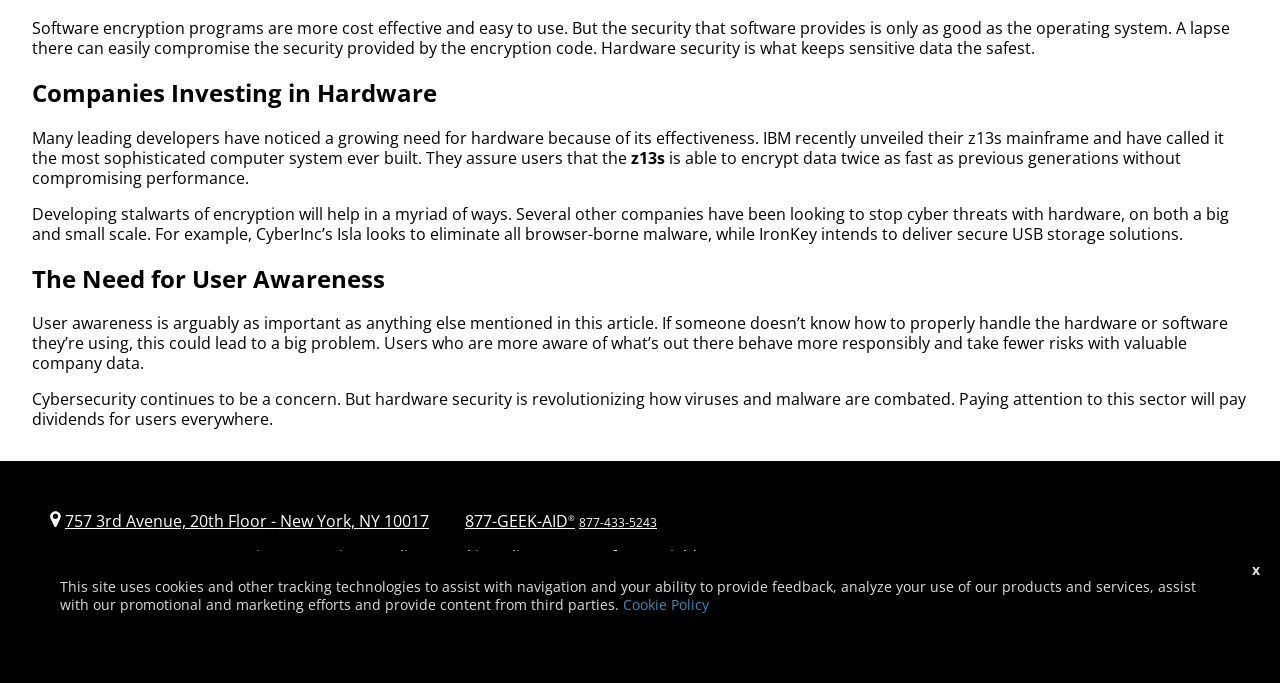Give the bounding box coordinates for this UI element: "Cookie Policy". The coordinates should be four float numbers between 0 and 1, arranged as [left, top, right, bottom].

[0.487, 0.871, 0.554, 0.898]